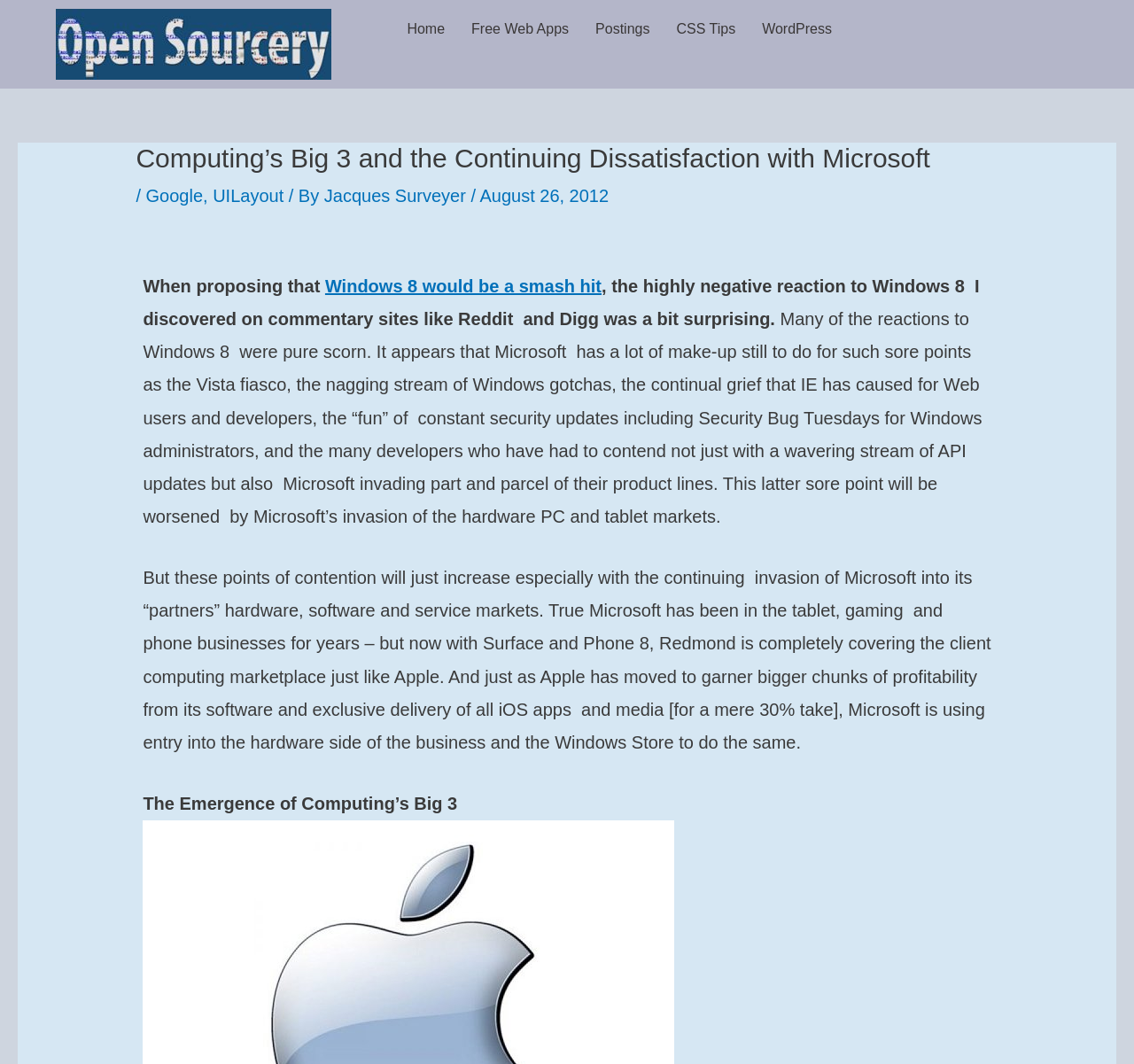What is the topic of the article?
Please interpret the details in the image and answer the question thoroughly.

I found the topic of the article by looking at the header section of the webpage, where it says 'Computing’s Big 3 and the Continuing Dissatisfaction with Microsoft', and also by reading the content of the article, which discusses Microsoft's invasion of the hardware PC and tablet markets.